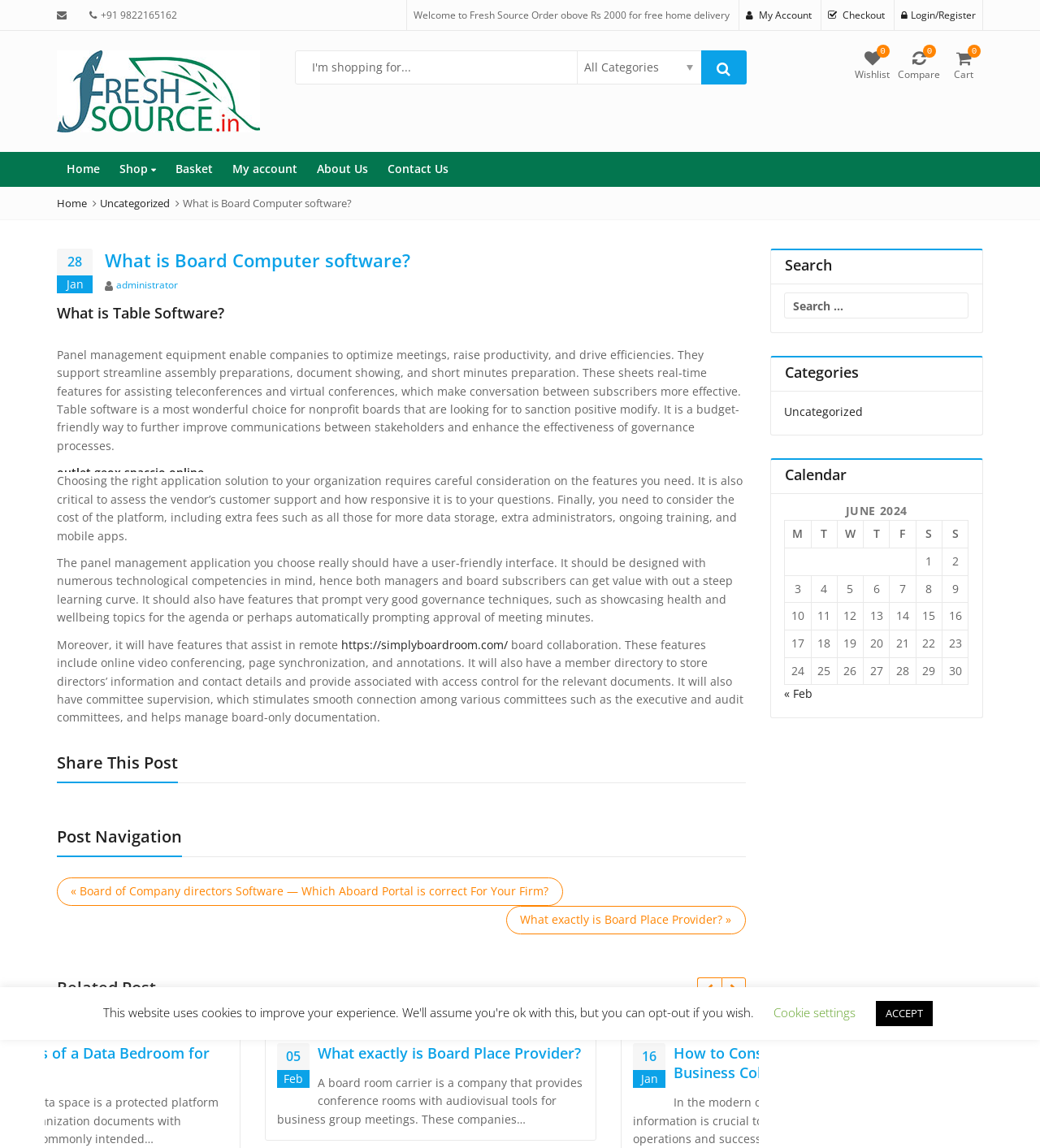Locate the bounding box coordinates of the item that should be clicked to fulfill the instruction: "read about astrophotography".

None